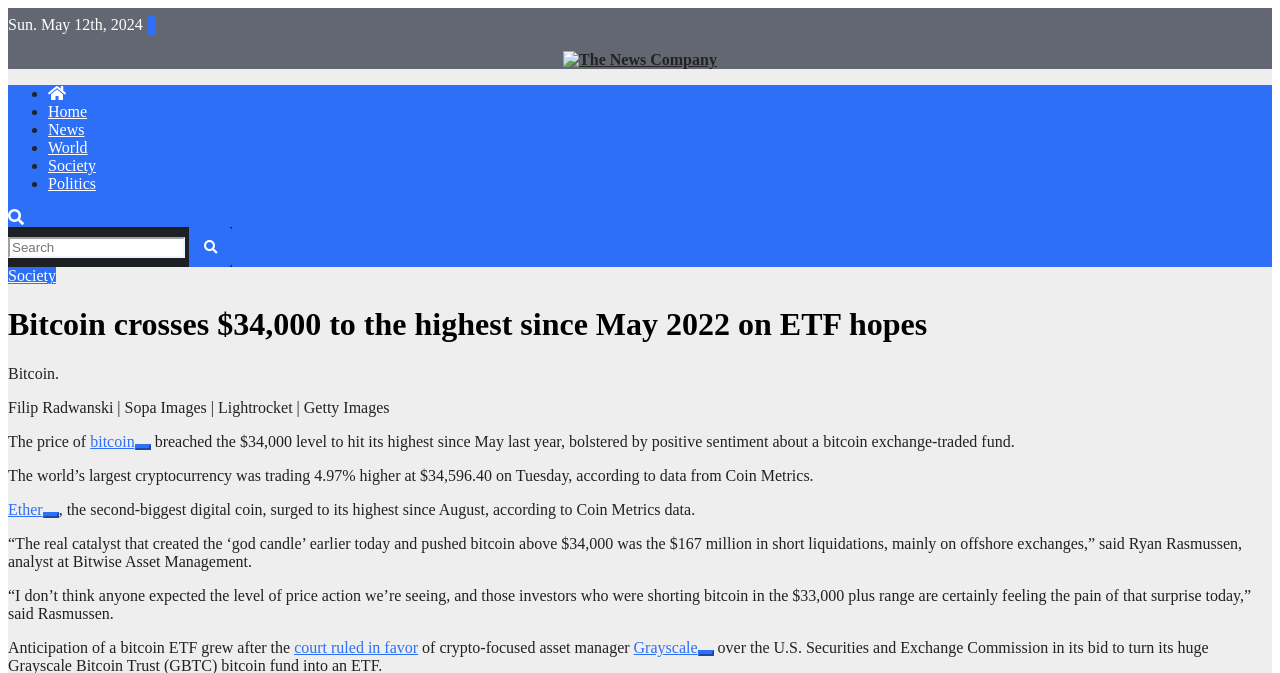Given the description "name="s" placeholder="Search"", provide the bounding box coordinates of the corresponding UI element.

[0.006, 0.351, 0.145, 0.383]